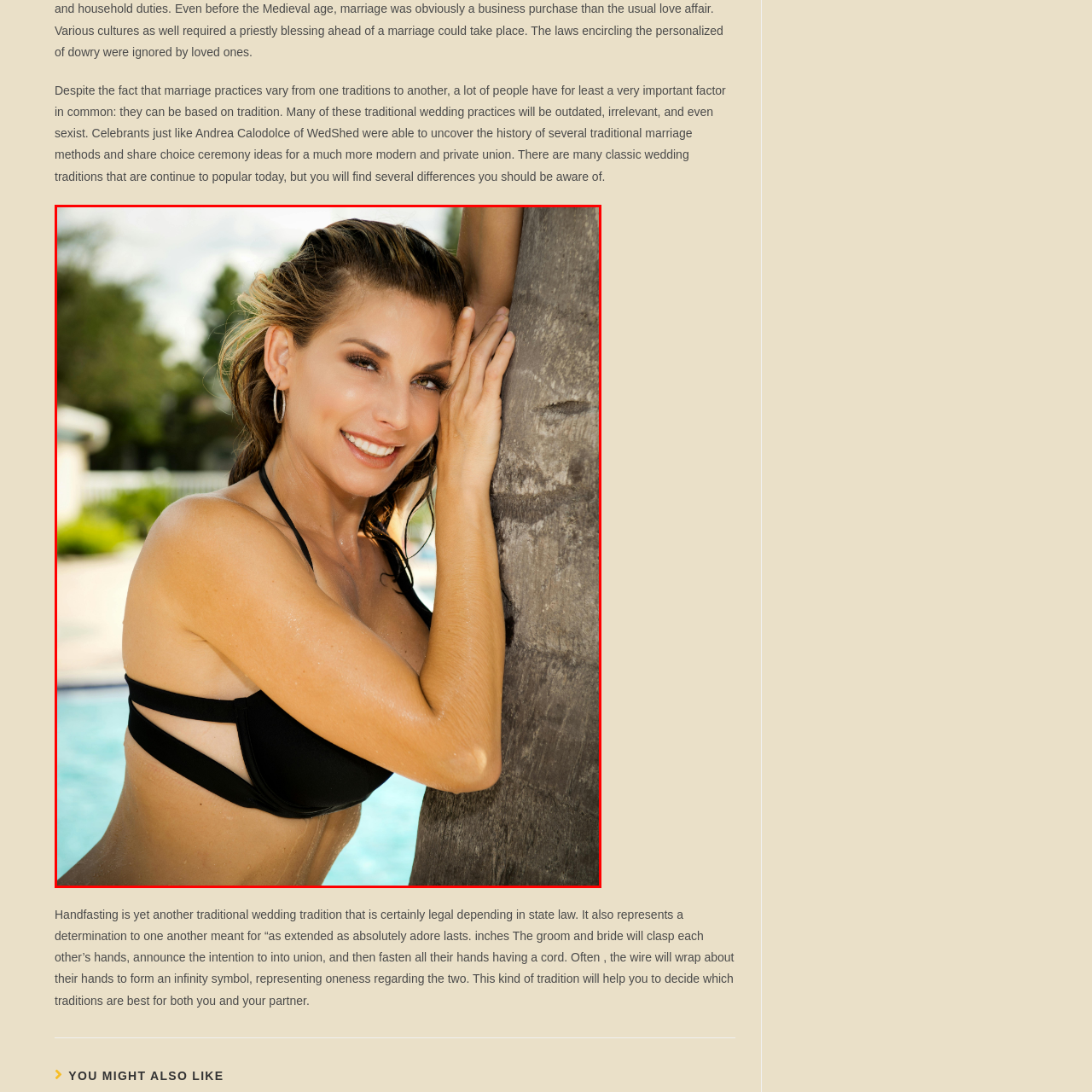Provide a thorough description of the image enclosed within the red border.

The image captures a vibrant scene featuring a woman with a joyful expression, standing by a pool. She is wearing a stylish black bikini that highlights her confident posture. The woman exudes a sense of warmth and approachability, with her long hair cascading down in soft waves, glistening with moisture. She leans against a palm tree, enhancing the summery vibe of the setting. The background showcases a tranquil pool area, suggesting a relaxing atmosphere perfect for leisure. This image beautifully encapsulates the essence of joy and sophistication in a warm, sunny environment.